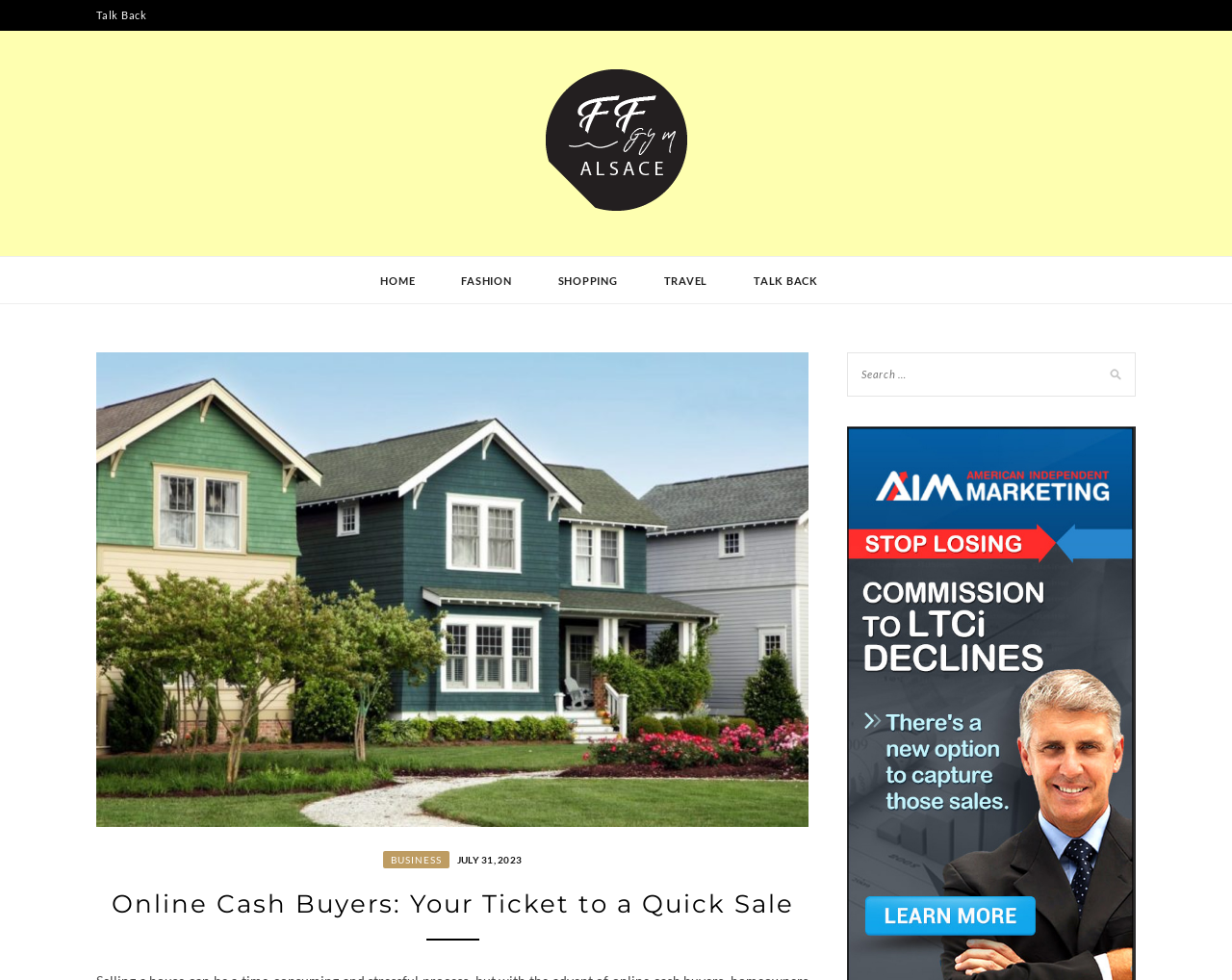Find the bounding box of the element with the following description: "Shopping". The coordinates must be four float numbers between 0 and 1, formatted as [left, top, right, bottom].

[0.449, 0.262, 0.505, 0.311]